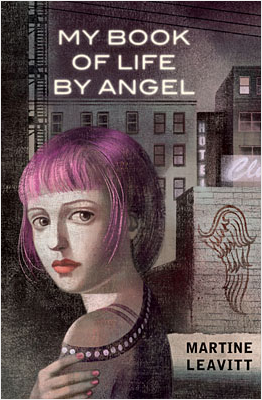What is the background of the illustration?
Relying on the image, give a concise answer in one word or a brief phrase.

Urban landscape